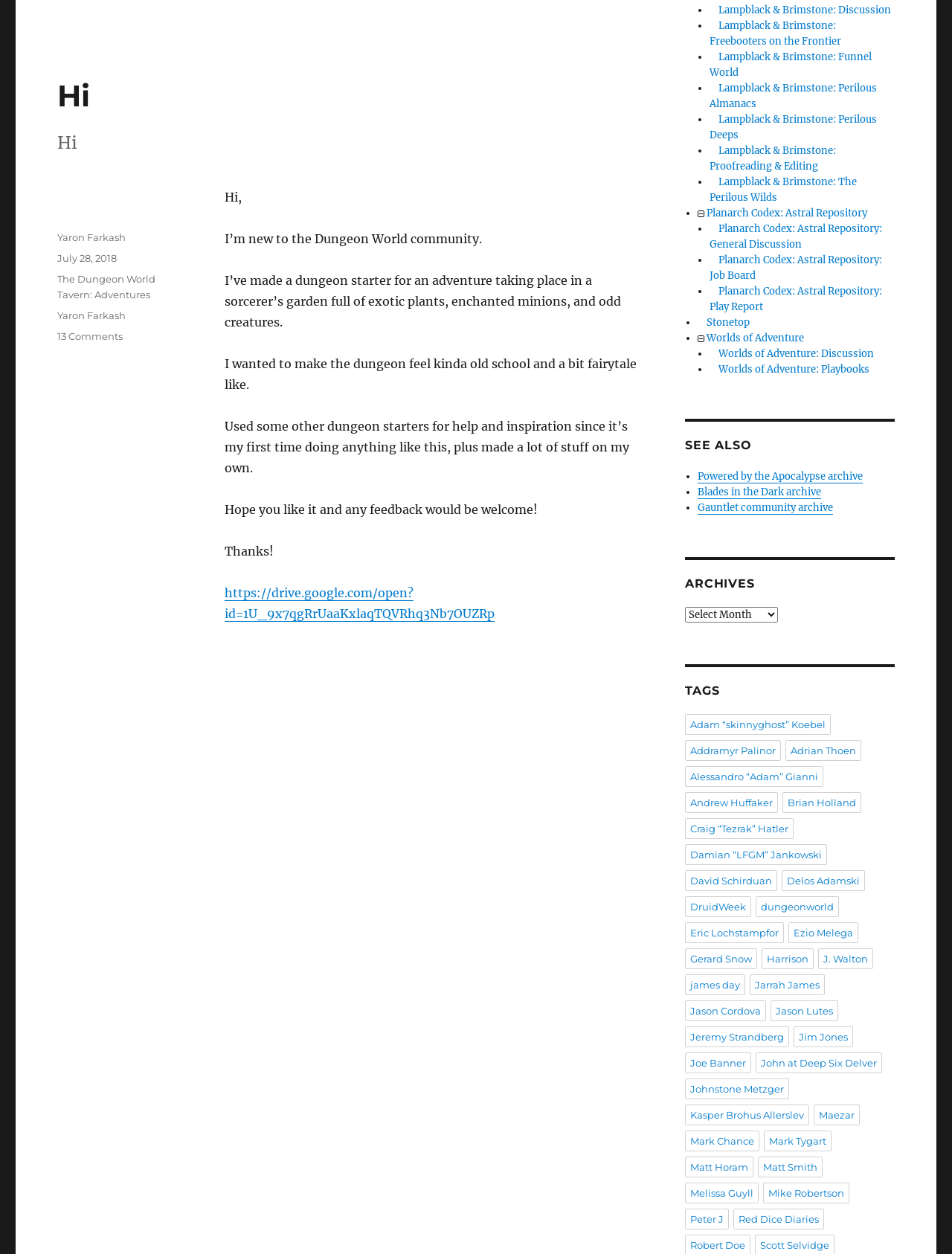What is the date of the post?
Answer the question with detailed information derived from the image.

I found the date of the post by looking at the footer section of the webpage, where it says 'Posted on' followed by a link with the text 'July 28, 2018'.